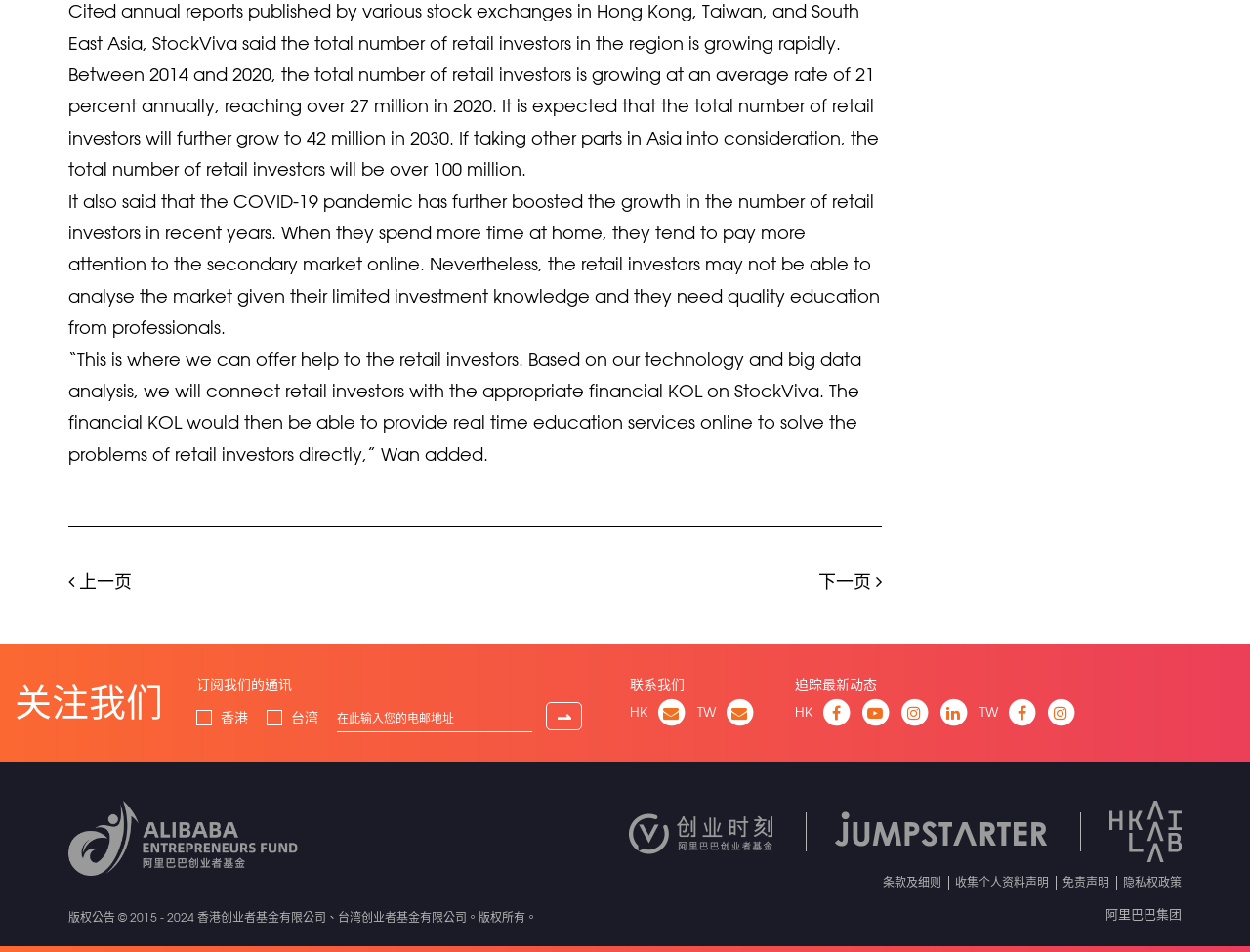Please locate the bounding box coordinates of the region I need to click to follow this instruction: "Enter email address in the input field".

[0.27, 0.74, 0.426, 0.769]